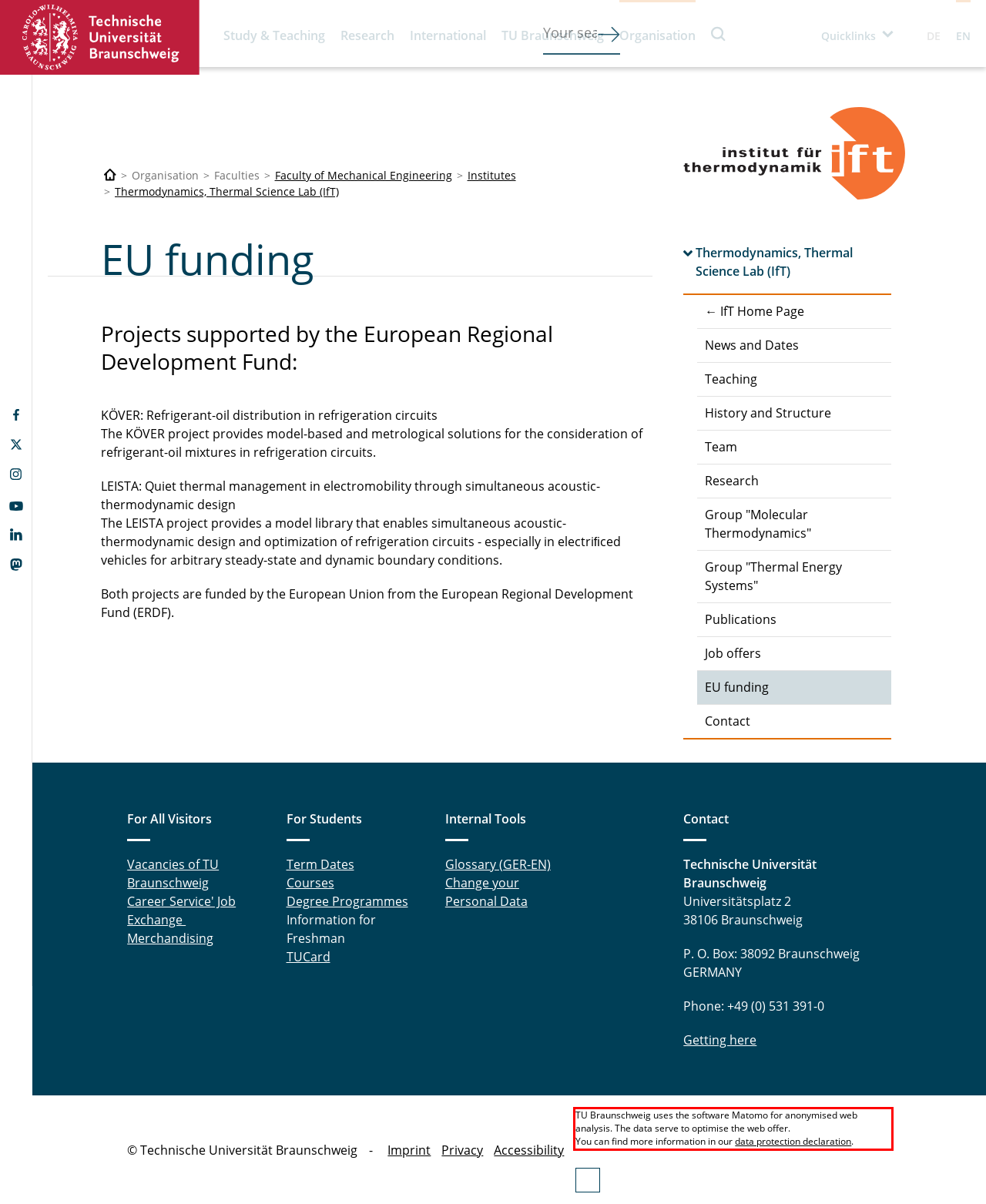Look at the webpage screenshot and recognize the text inside the red bounding box.

TU Braunschweig uses the software Matomo for anonymised web analysis. The data serve to optimise the web offer. You can find more information in our data protection declaration.